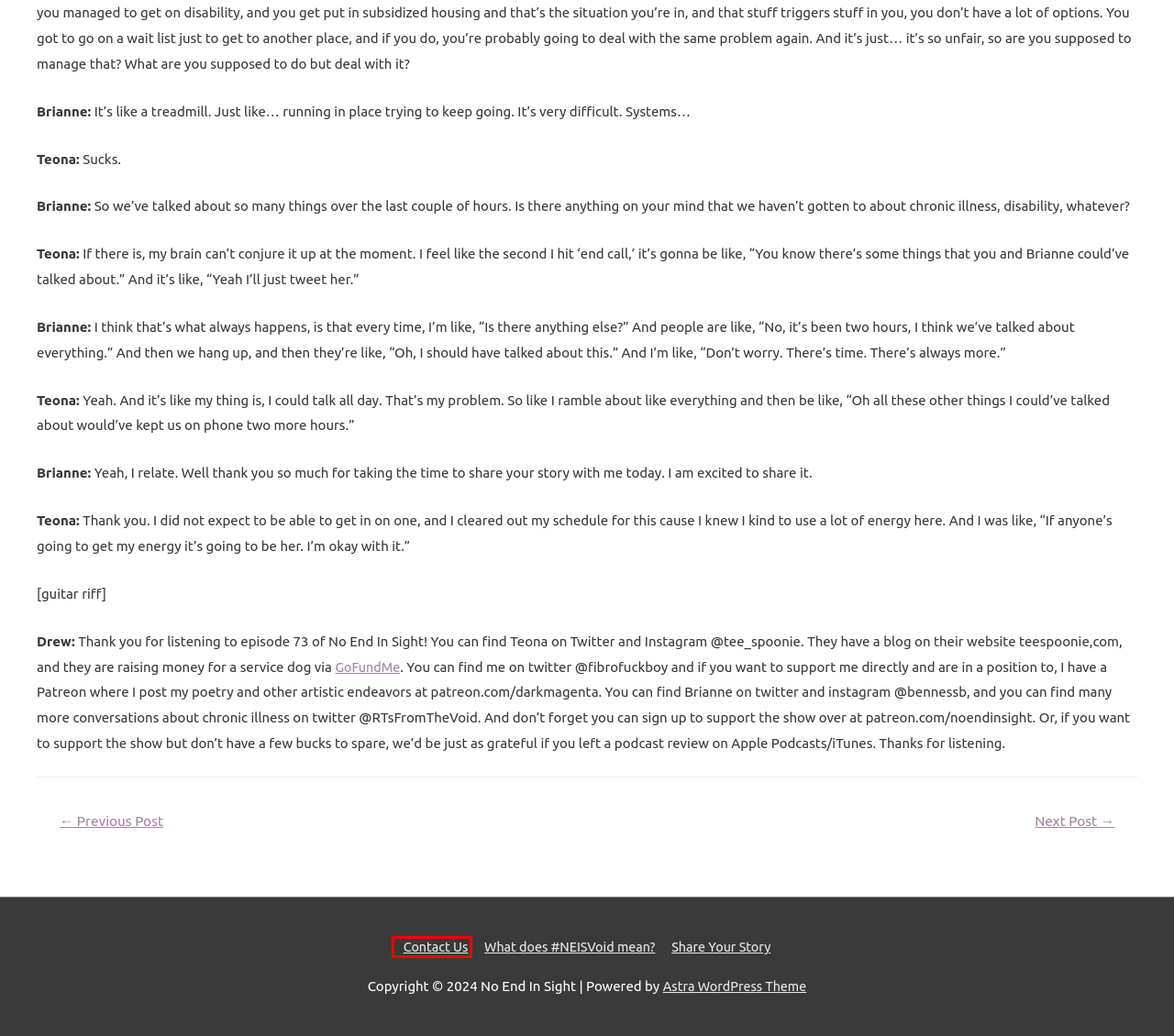Review the webpage screenshot and focus on the UI element within the red bounding box. Select the best-matching webpage description for the new webpage that follows after clicking the highlighted element. Here are the candidates:
A. Astra – Fast, Lightweight & Customizable WordPress Theme - Download Now!
B. Share Your Story - No End In Sight
C. 72 - Emily - No End In Sight
D. Contact Us - No End In Sight
E. 74 - Crew Dog - No End In Sight
F. Podcast Episode Archives - No End In Sight
G. What does #NEISVoid mean? - No End In Sight
H. Resources - No End In Sight

D